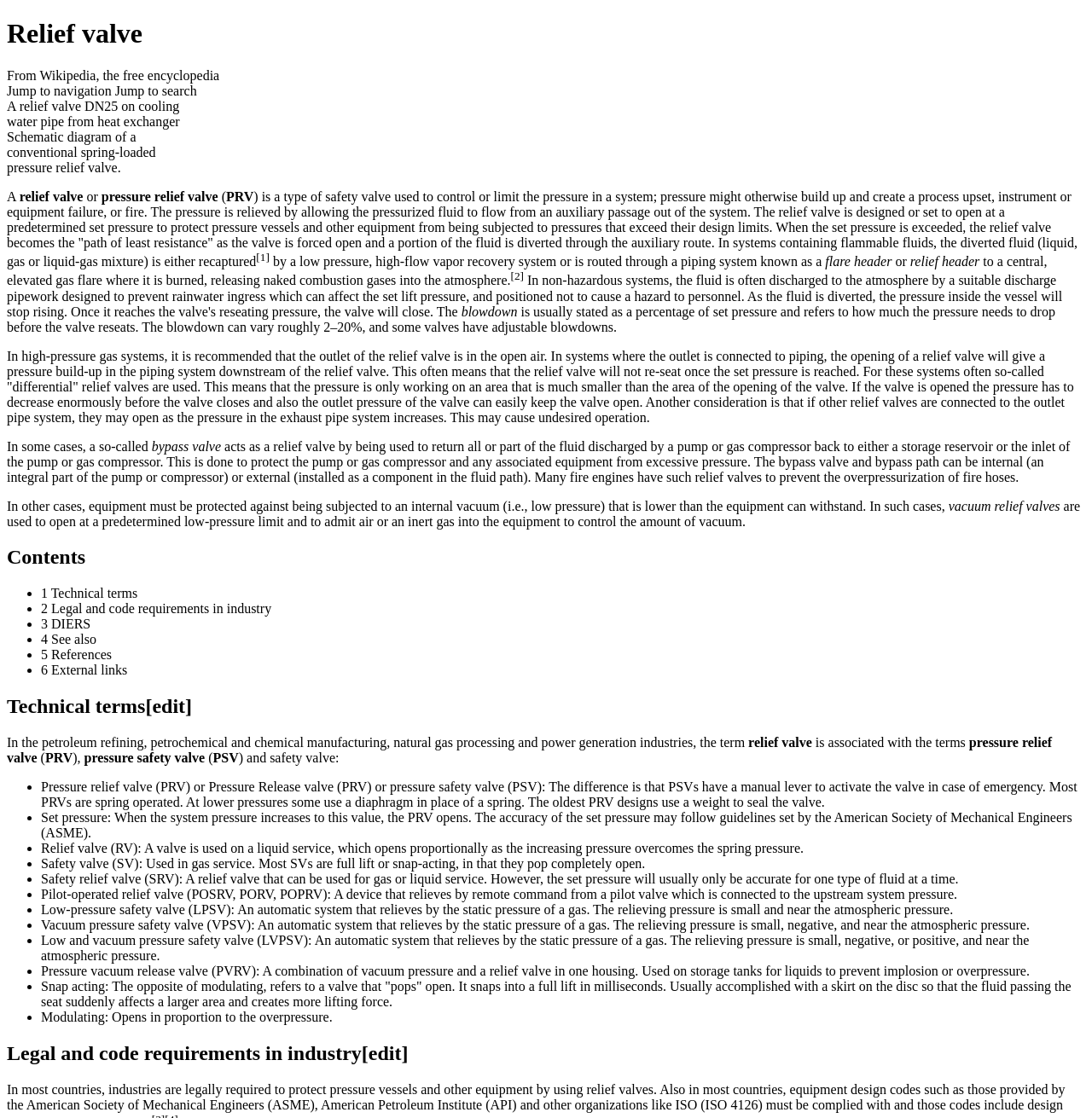Given the description: "American Society of Mechanical Engineers", determine the bounding box coordinates of the UI element. The coordinates should be formatted as four float numbers between 0 and 1, [left, top, right, bottom].

[0.764, 0.725, 0.982, 0.738]